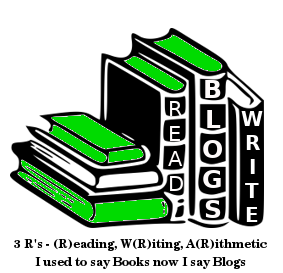Answer the following query concisely with a single word or phrase:
What is the phrase written underneath the book stack?

I used to say Books now I say Blogs